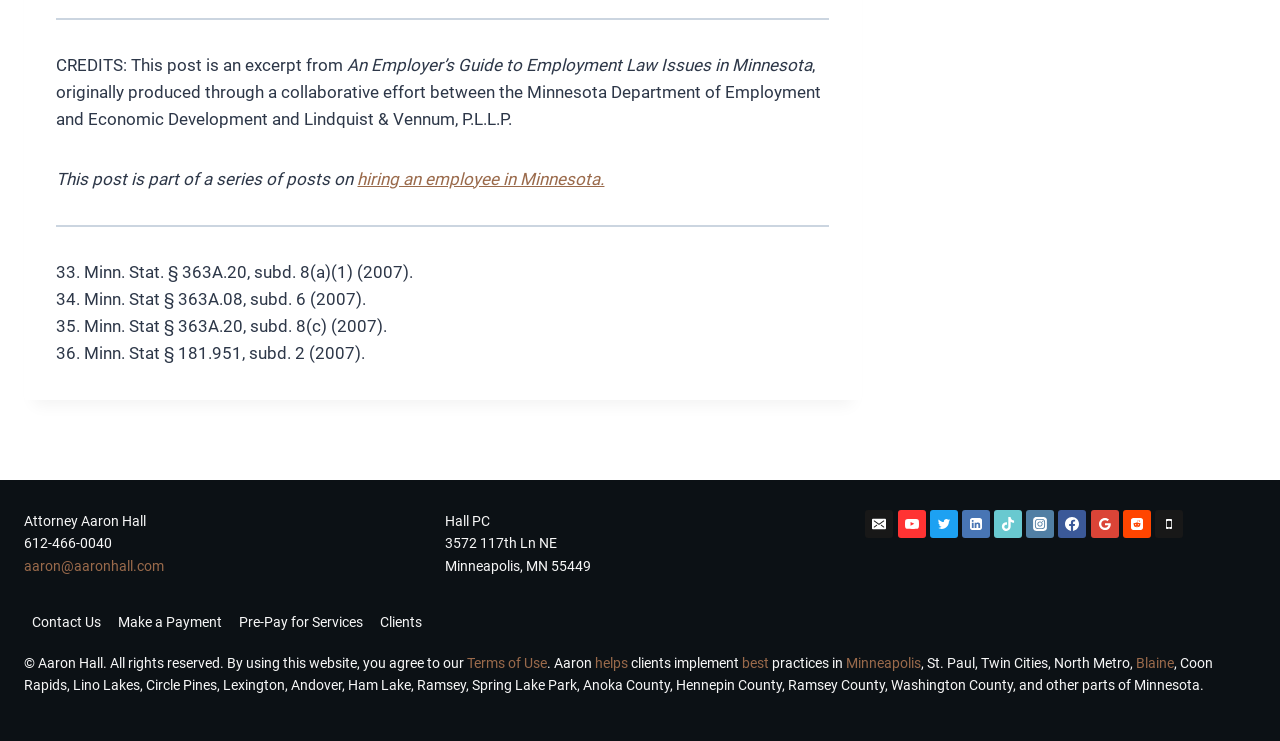Please give the bounding box coordinates of the area that should be clicked to fulfill the following instruction: "Click the link to contact the attorney". The coordinates should be in the format of four float numbers from 0 to 1, i.e., [left, top, right, bottom].

[0.019, 0.819, 0.086, 0.861]